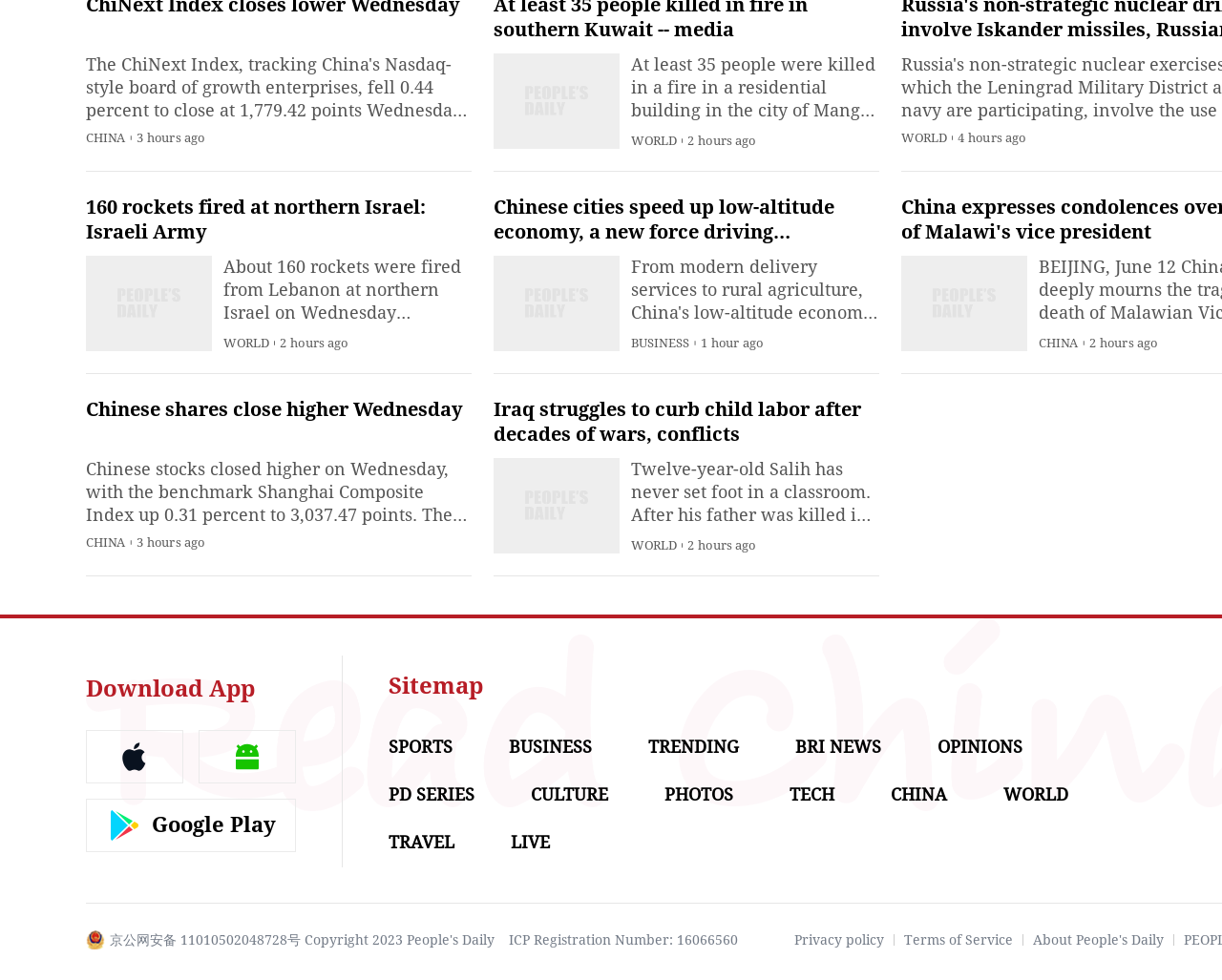Determine the bounding box for the HTML element described here: "Terms of Service". The coordinates should be given as [left, top, right, bottom] with each number being a float between 0 and 1.

[0.74, 0.951, 0.829, 0.967]